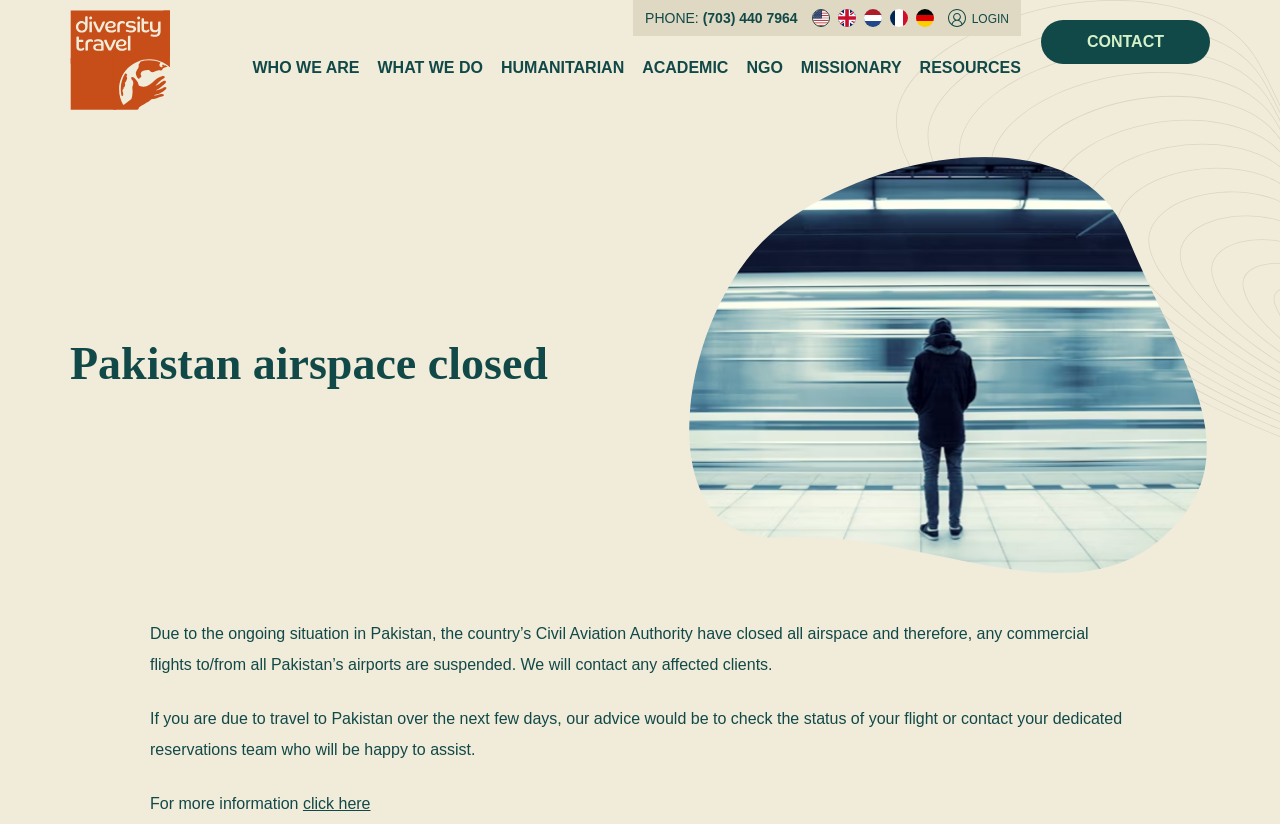What is the reason for the suspension of commercial flights to/from Pakistan?
Using the image, answer in one word or phrase.

Ongoing situation in Pakistan